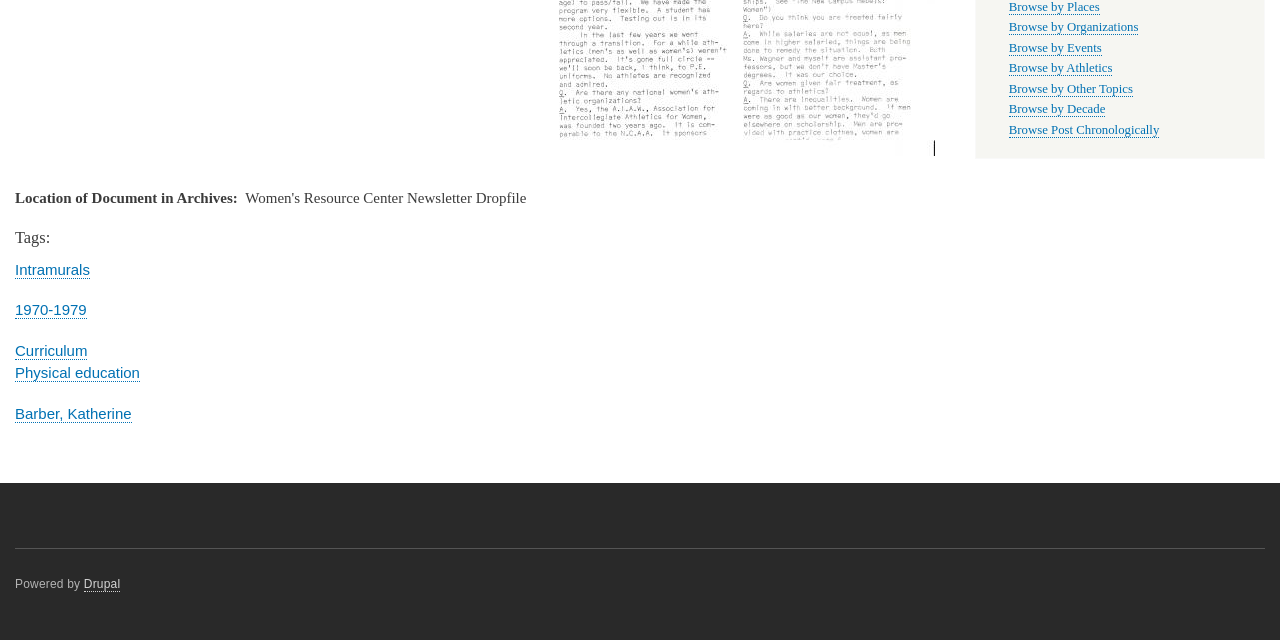Identify and provide the bounding box coordinates of the UI element described: "Physical education". The coordinates should be formatted as [left, top, right, bottom], with each number being a float between 0 and 1.

[0.012, 0.569, 0.109, 0.597]